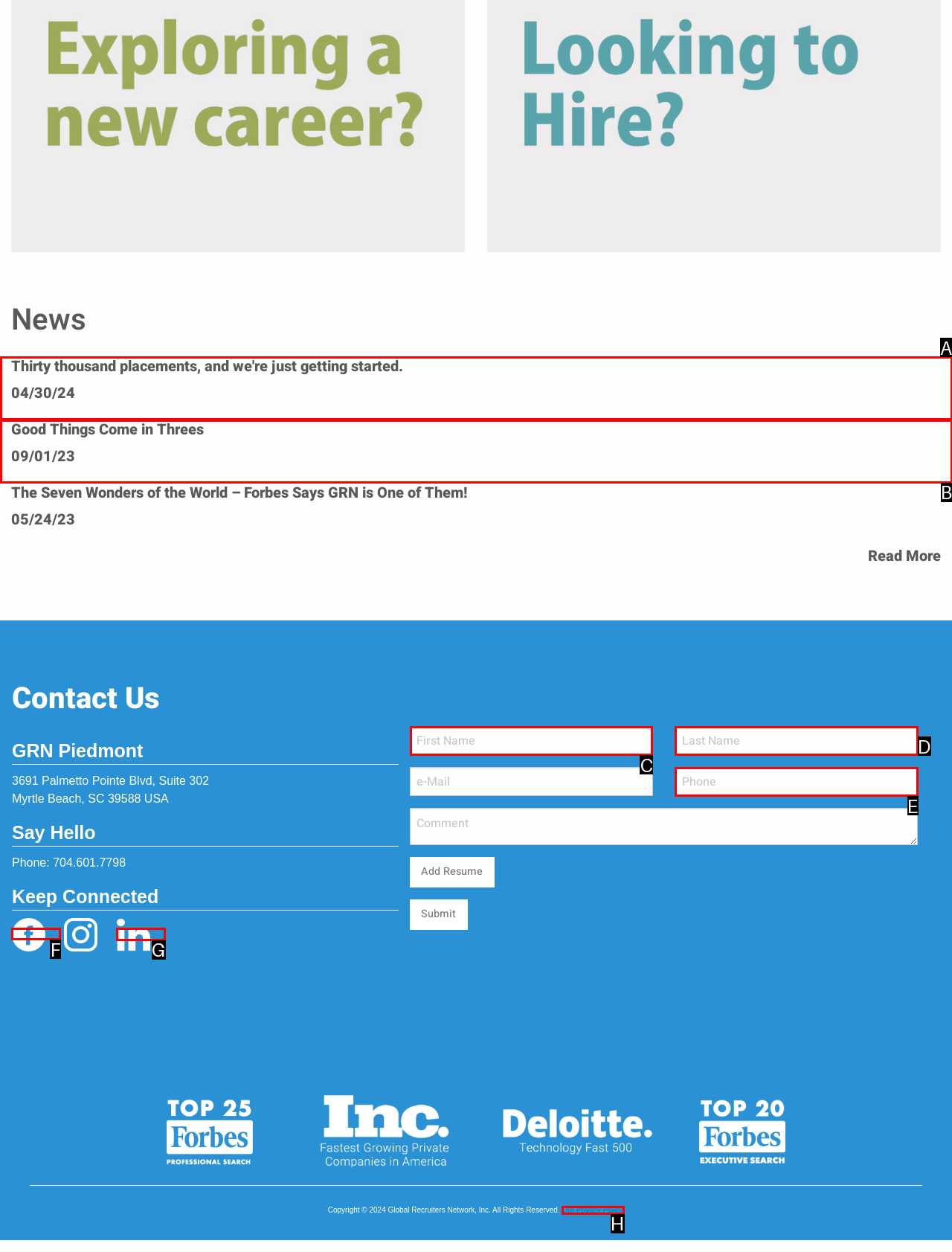Point out the option that needs to be clicked to fulfill the following instruction: Click the 'FaceBook' link
Answer with the letter of the appropriate choice from the listed options.

F